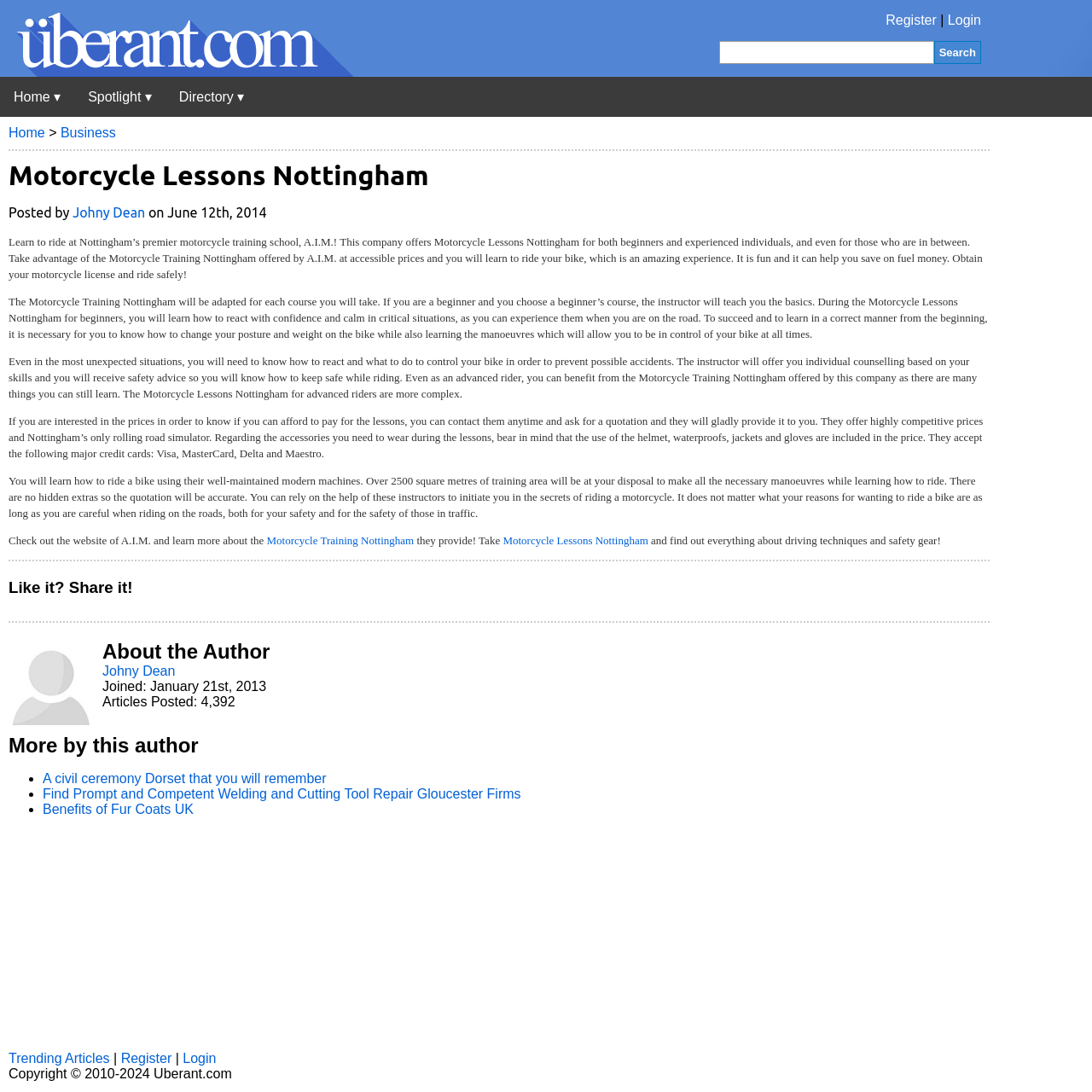What is included in the price of the lessons? Analyze the screenshot and reply with just one word or a short phrase.

Helmet, waterproofs, jackets, and gloves